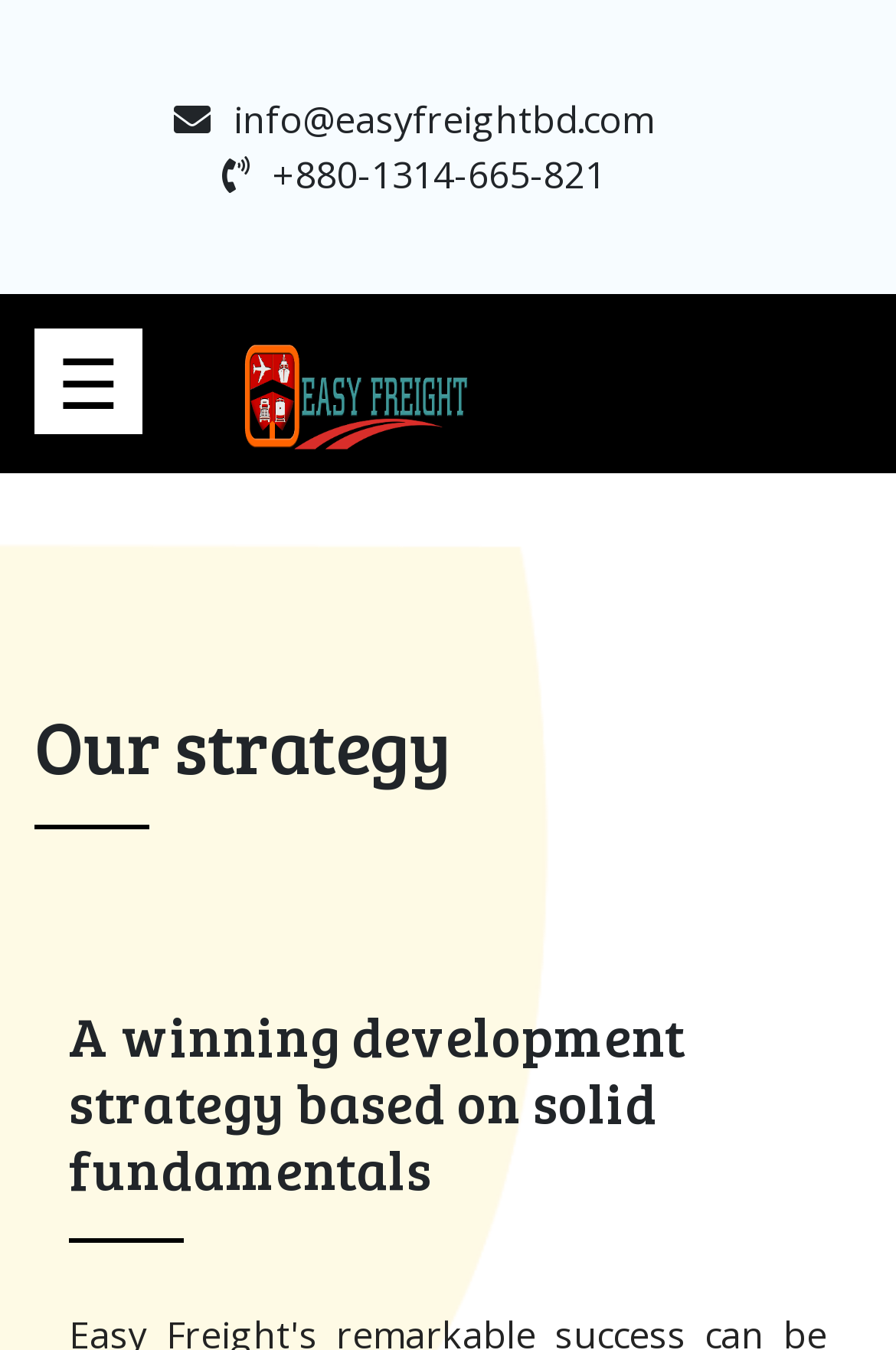Find the bounding box coordinates for the UI element whose description is: "Home". The coordinates should be four float numbers between 0 and 1, in the format [left, top, right, bottom].

[0.0, 0.102, 0.051, 0.177]